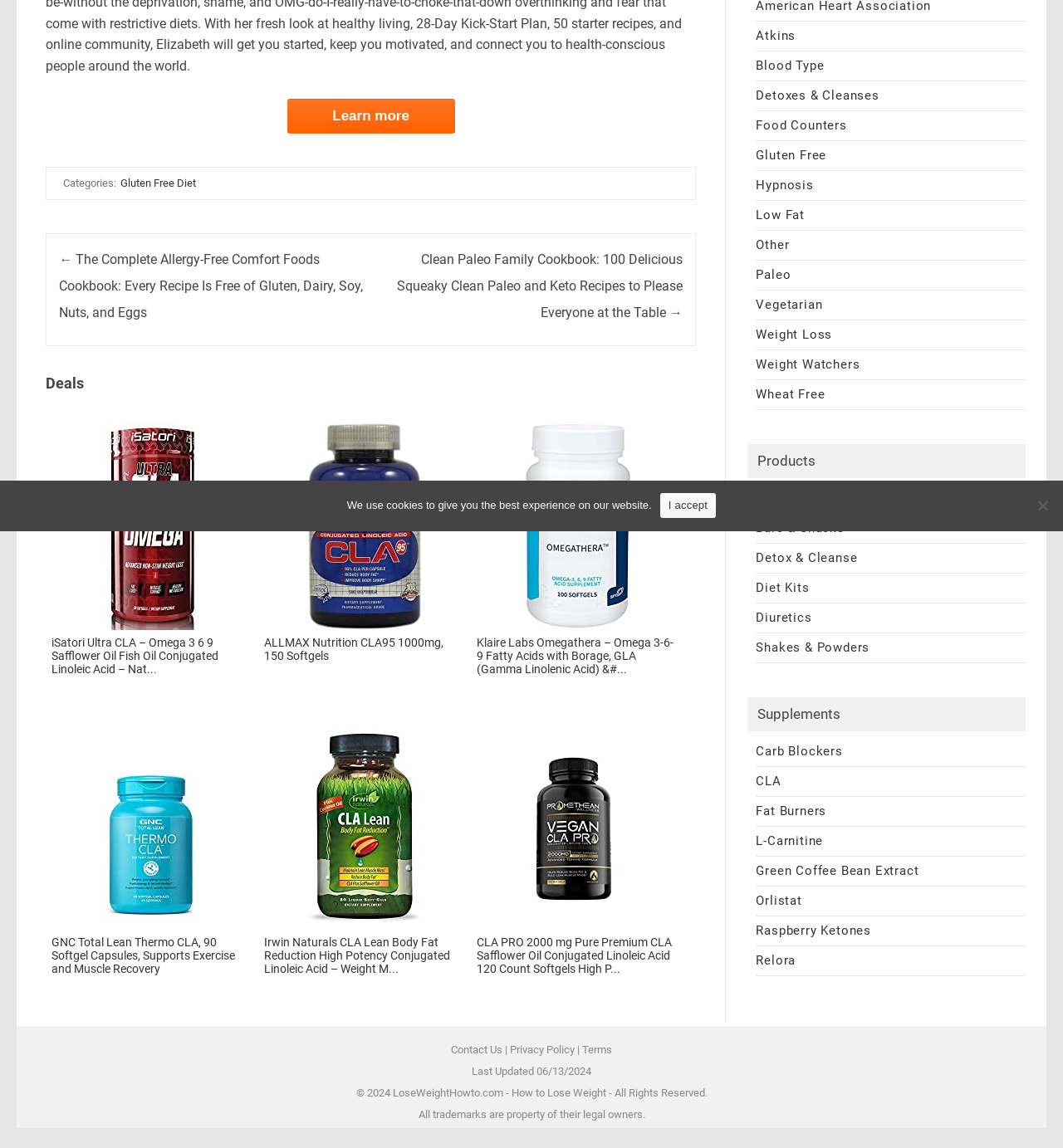Locate the UI element that matches the description Food Counters in the webpage screenshot. Return the bounding box coordinates in the format (top-left x, top-left y, bottom-right x, bottom-right y), with values ranging from 0 to 1.

[0.711, 0.103, 0.797, 0.116]